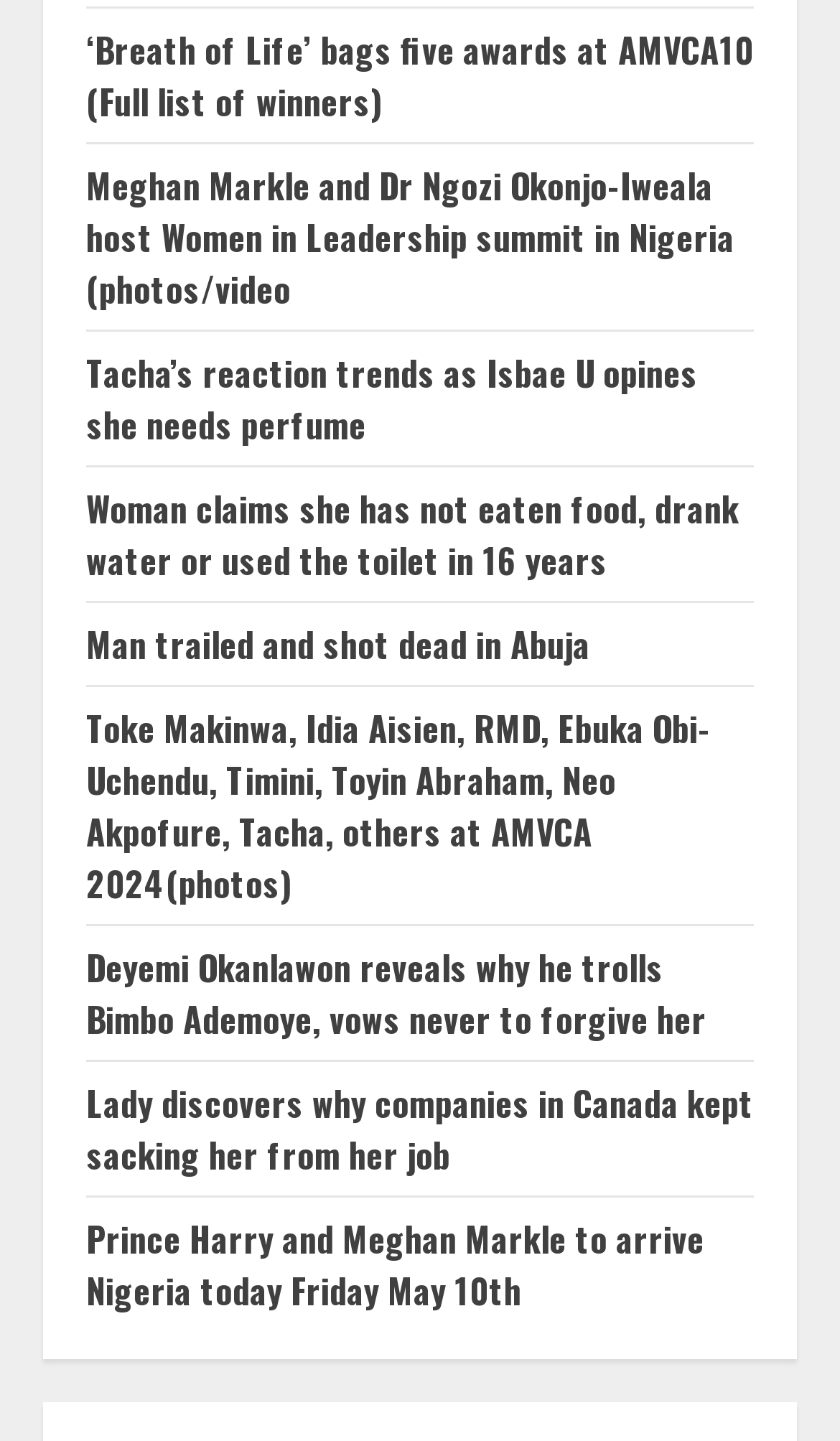Point out the bounding box coordinates of the section to click in order to follow this instruction: "Get details about the man trailed and shot dead in Abuja".

[0.103, 0.43, 0.703, 0.466]